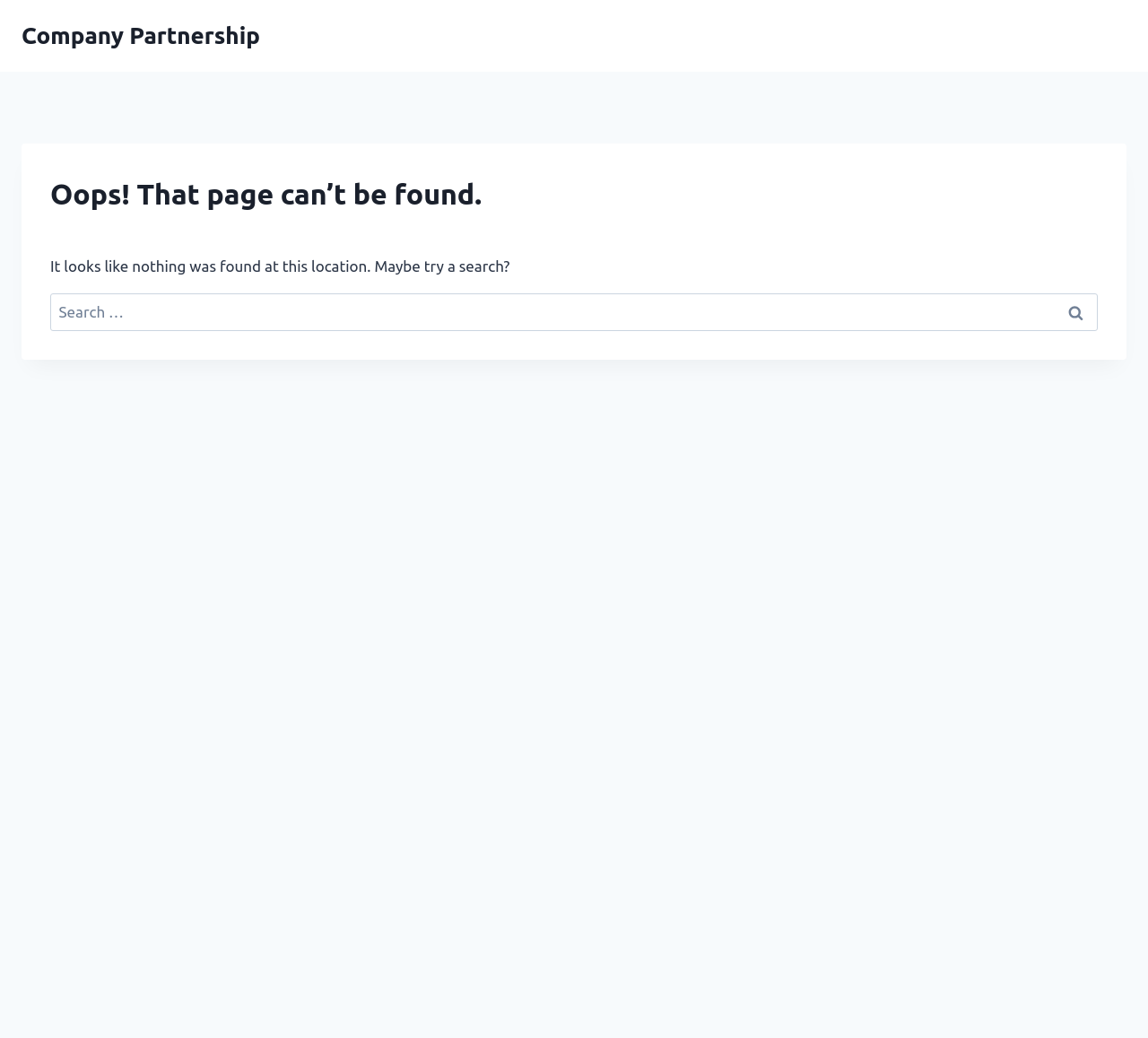Extract the main headline from the webpage and generate its text.

Oops! That page can’t be found.